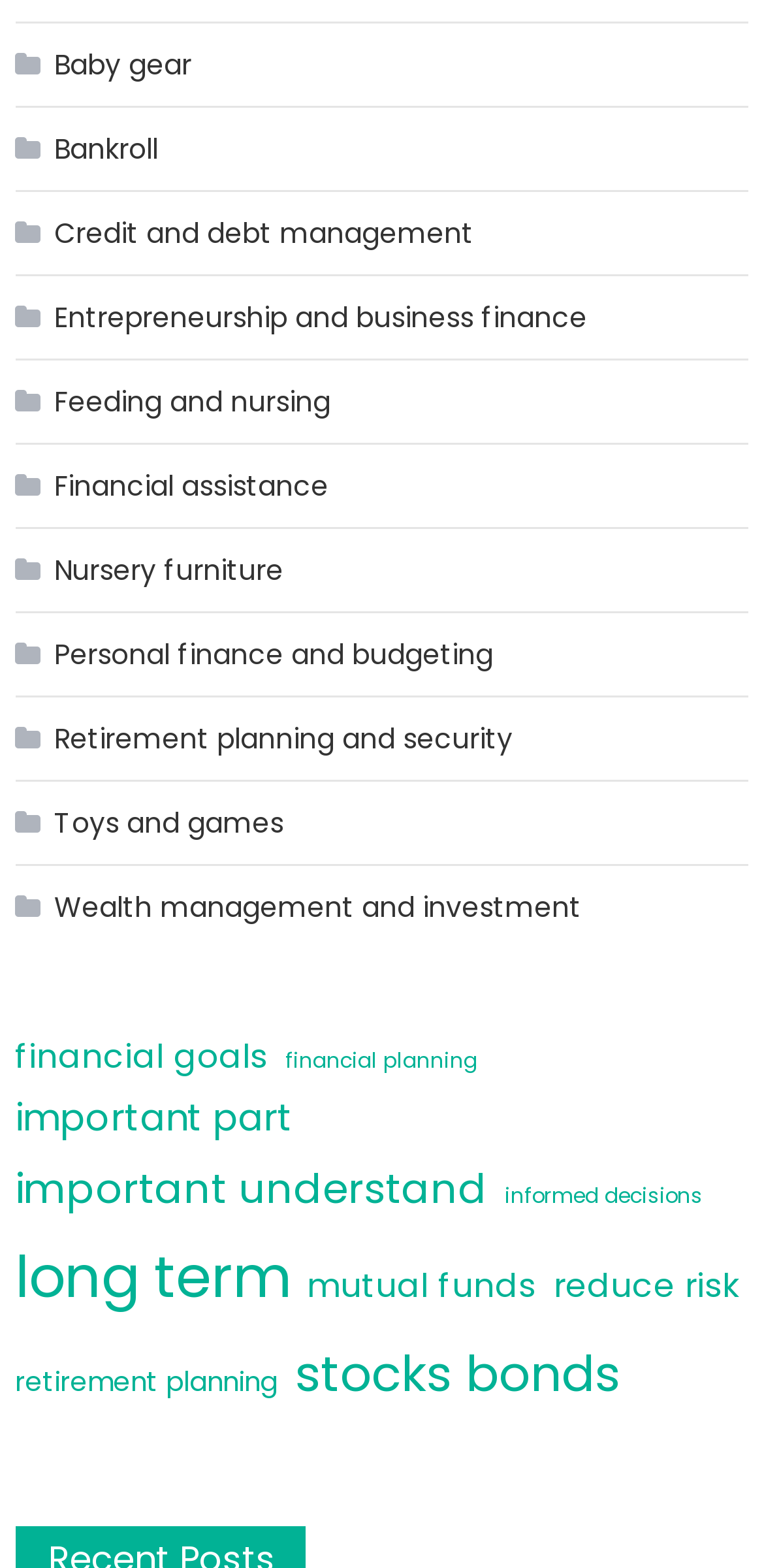Extract the bounding box coordinates for the HTML element that matches this description: "Feeding and nursing". The coordinates should be four float numbers between 0 and 1, i.e., [left, top, right, bottom].

[0.02, 0.236, 0.433, 0.276]